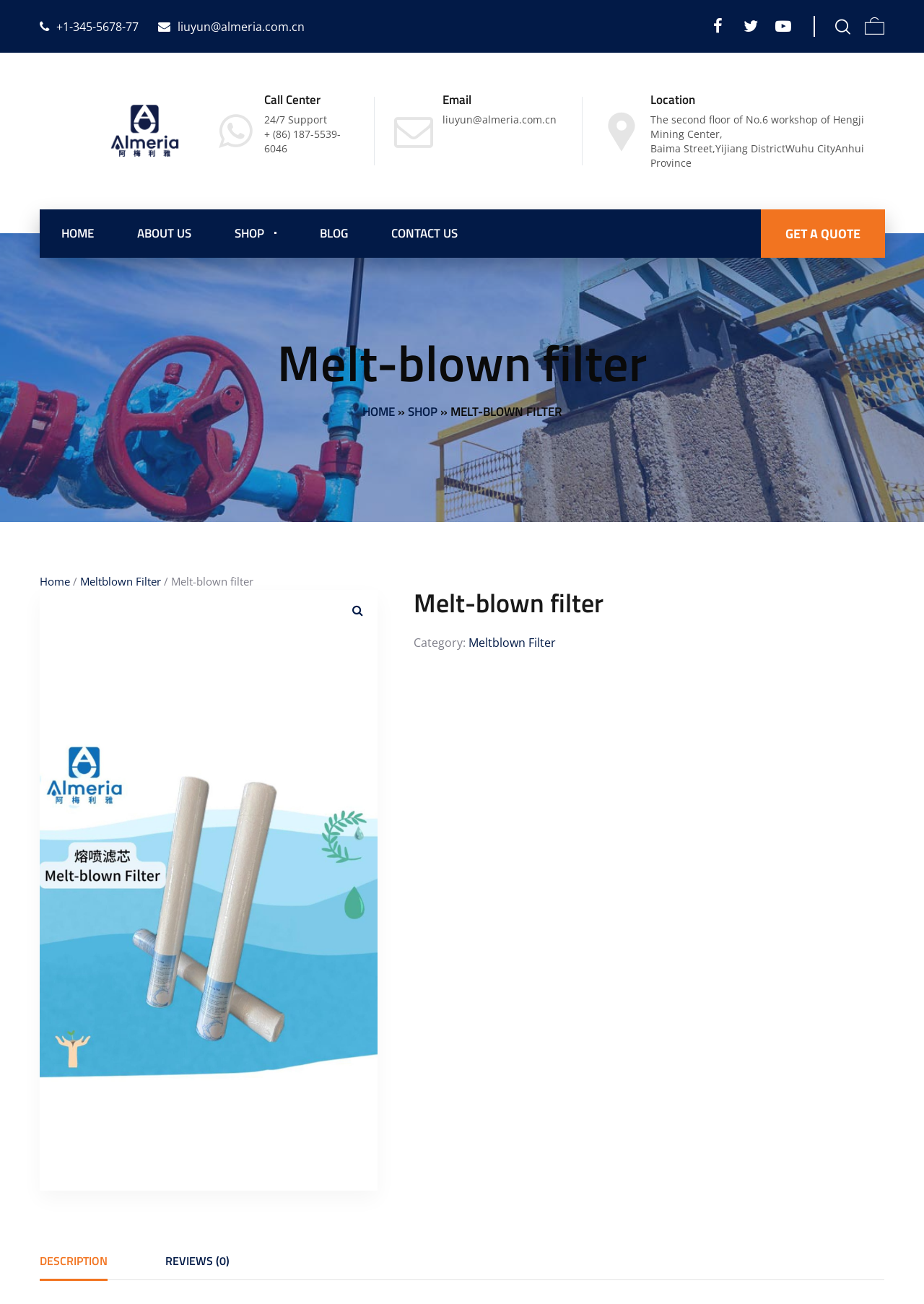Find the bounding box coordinates for the element that must be clicked to complete the instruction: "Go to the home page". The coordinates should be four float numbers between 0 and 1, indicated as [left, top, right, bottom].

[0.066, 0.161, 0.102, 0.198]